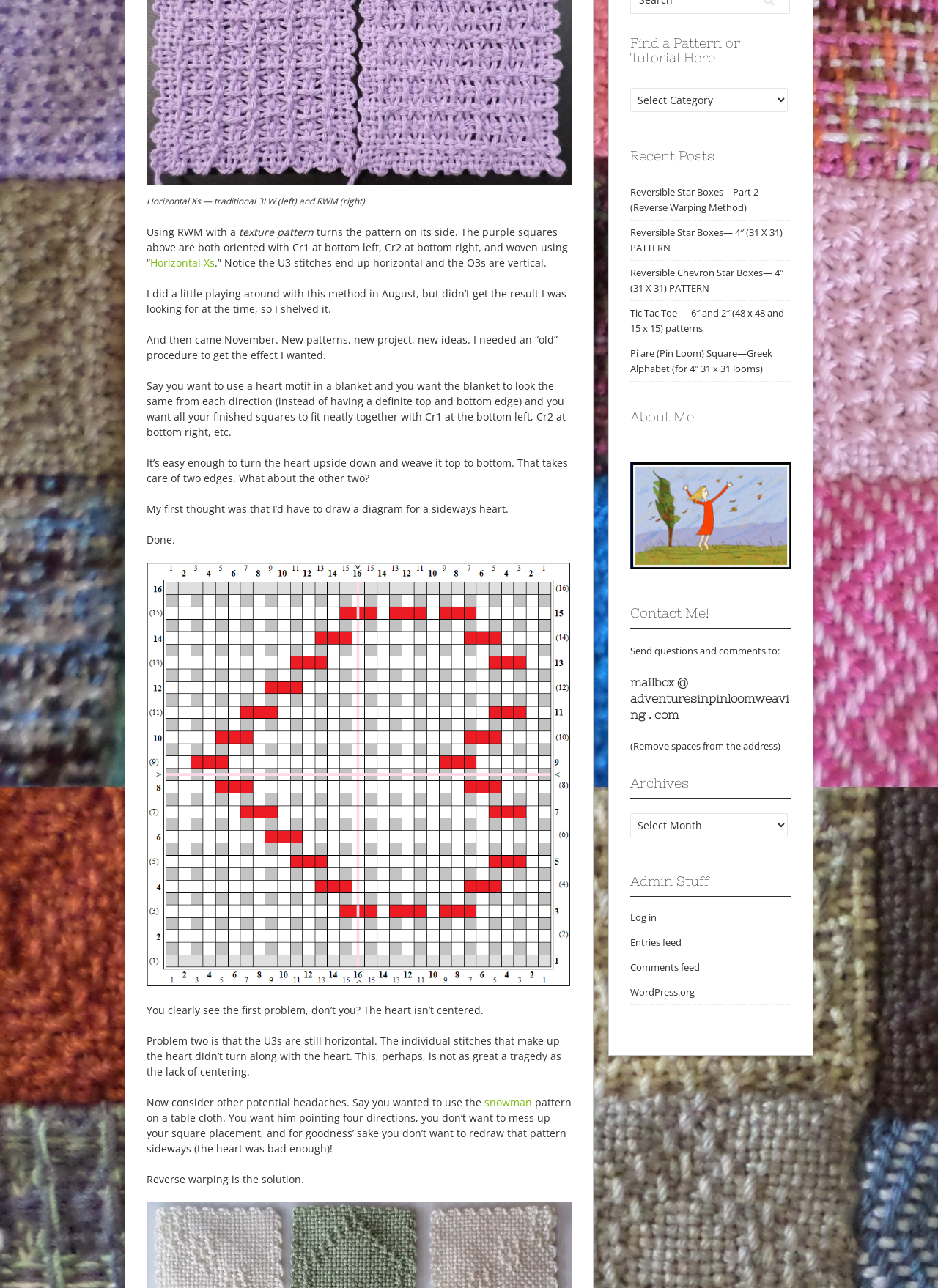Based on the element description: "snowman", identify the UI element and provide its bounding box coordinates. Use four float numbers between 0 and 1, [left, top, right, bottom].

[0.516, 0.85, 0.567, 0.861]